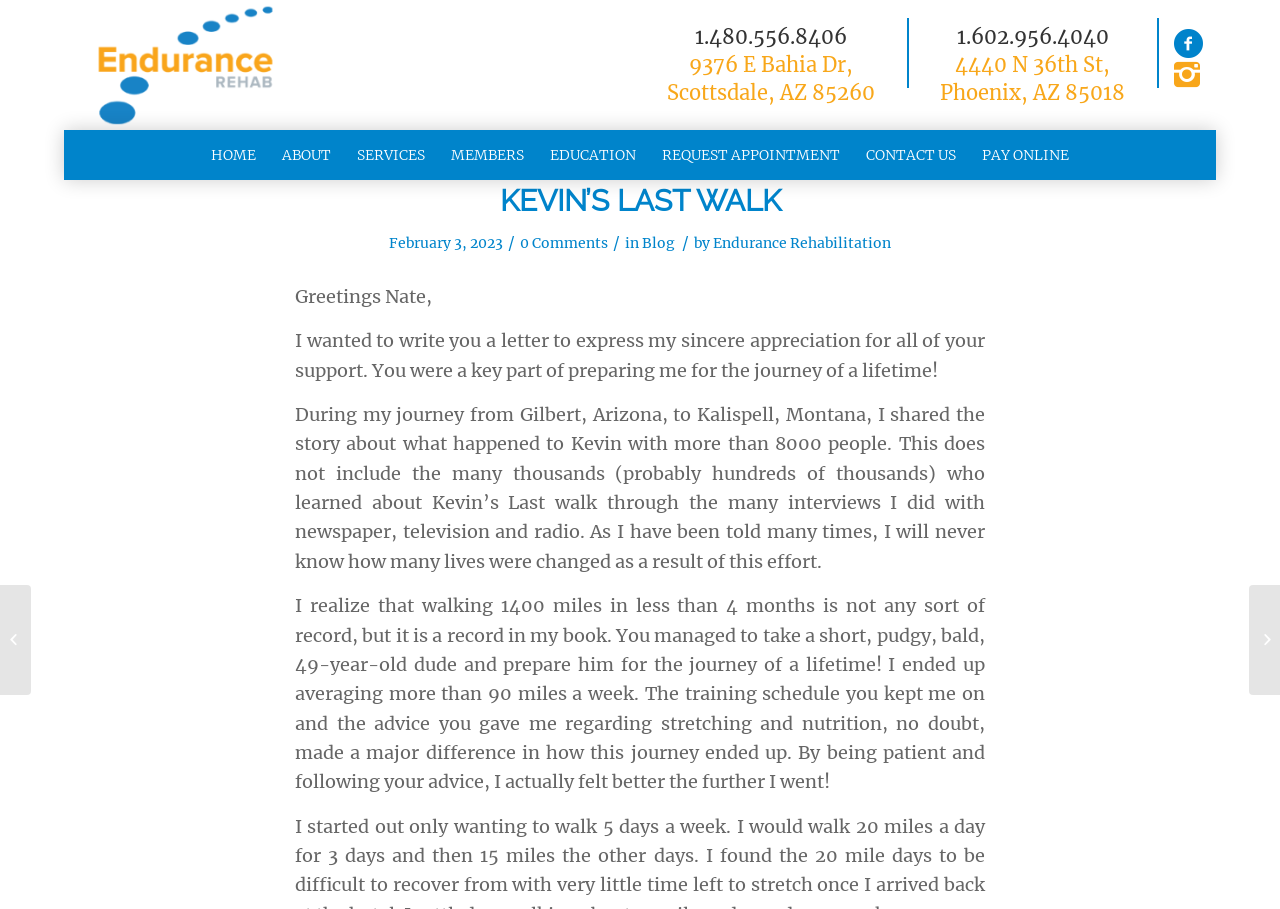Provide your answer in one word or a succinct phrase for the question: 
What is the name of the person the author is thanking?

Nate